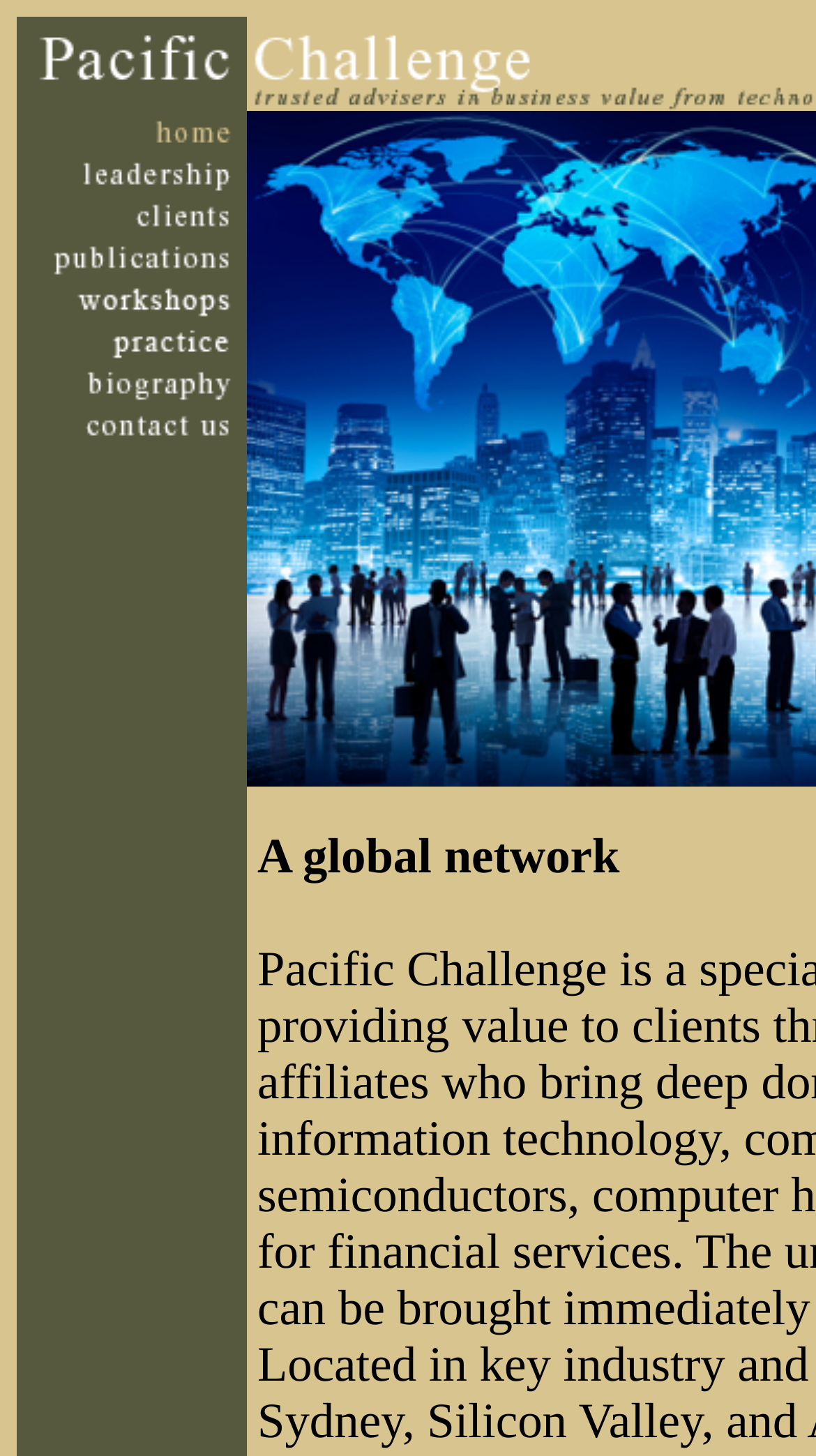Please give a one-word or short phrase response to the following question: 
What is the last menu item?

contact us